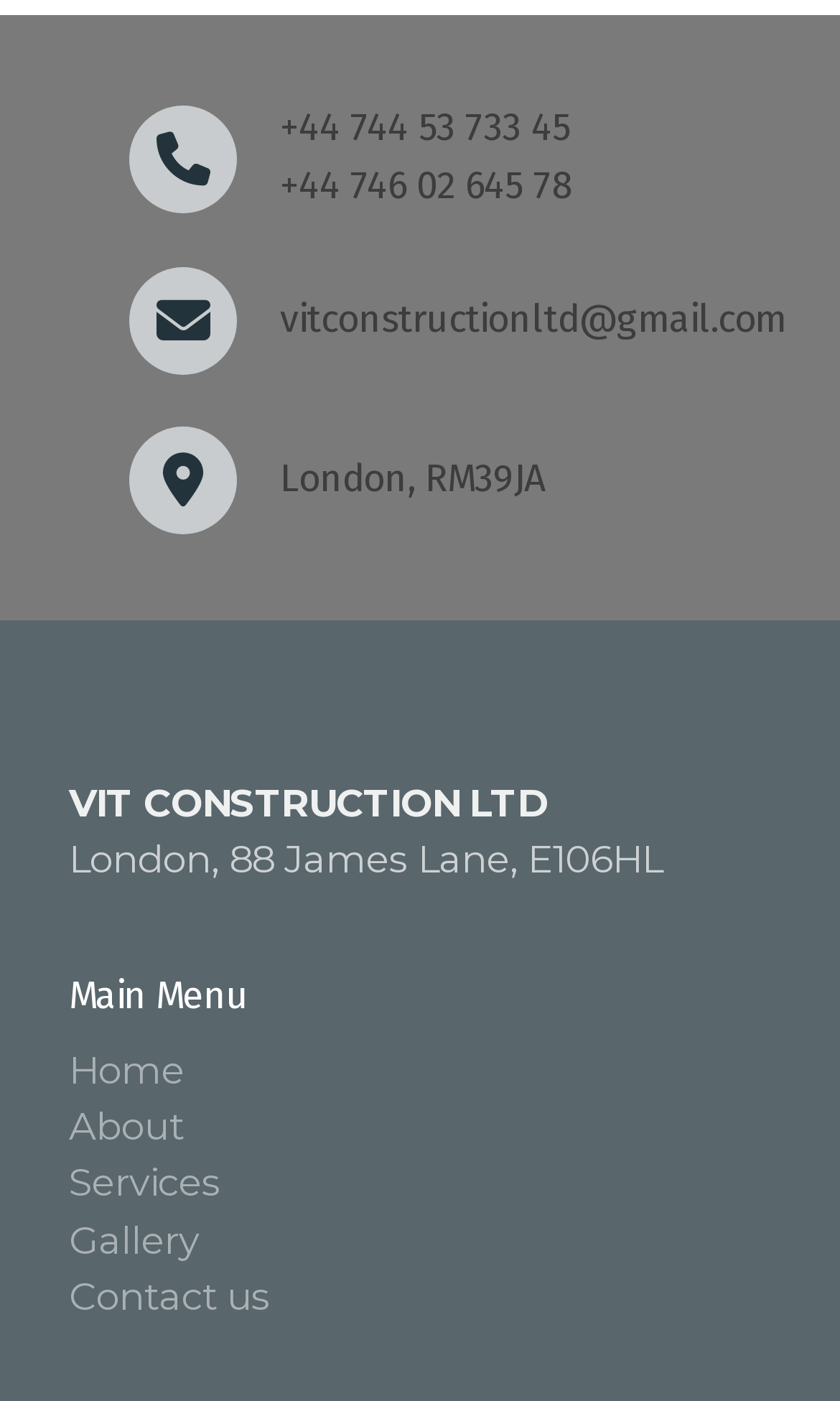What is the company's email address?
Please provide a single word or phrase as your answer based on the screenshot.

vitconstructionltd@gmail.com